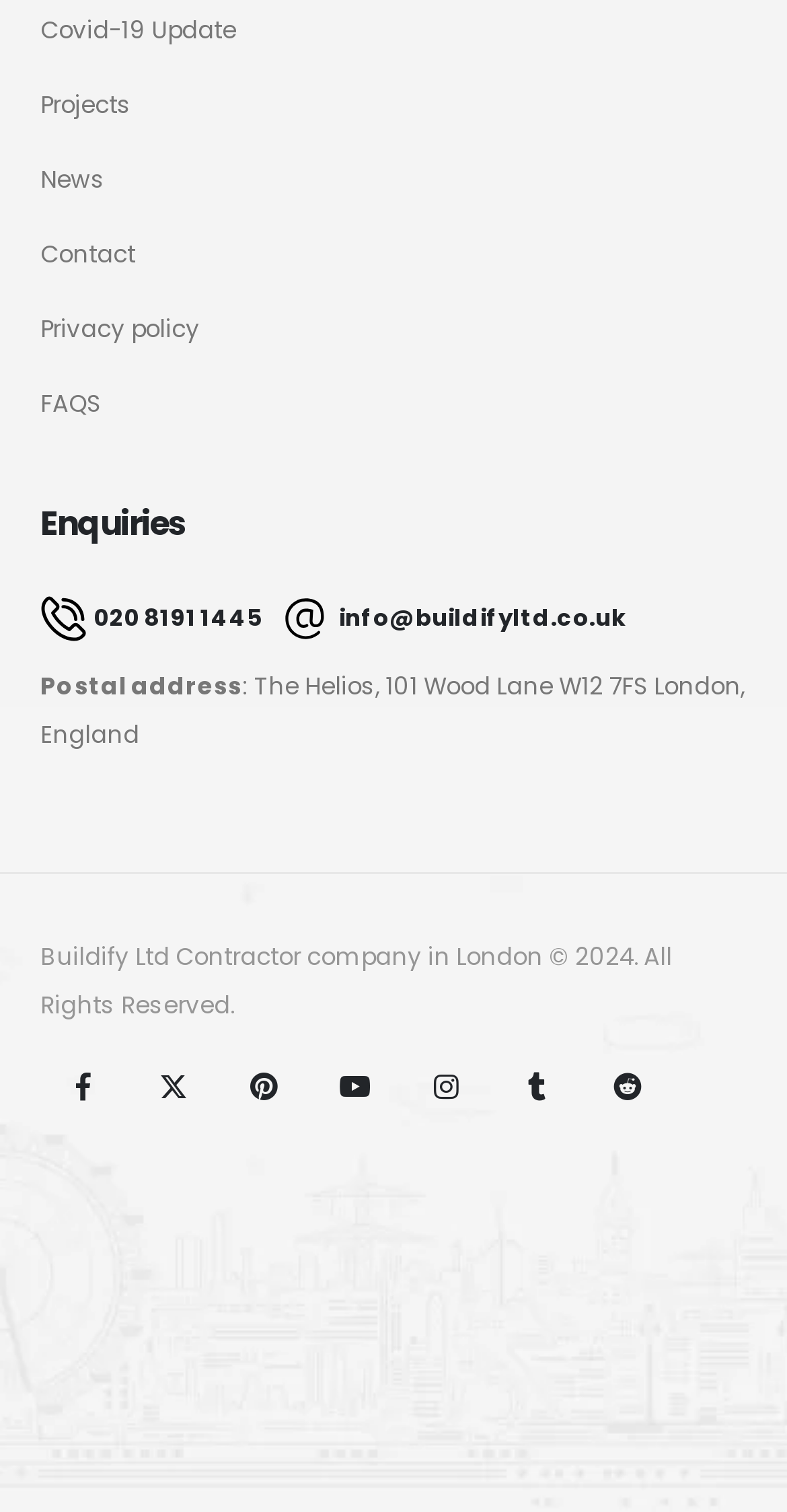Determine the bounding box coordinates of the clickable area required to perform the following instruction: "learn about Bipolar Disorder". The coordinates should be represented as four float numbers between 0 and 1: [left, top, right, bottom].

None